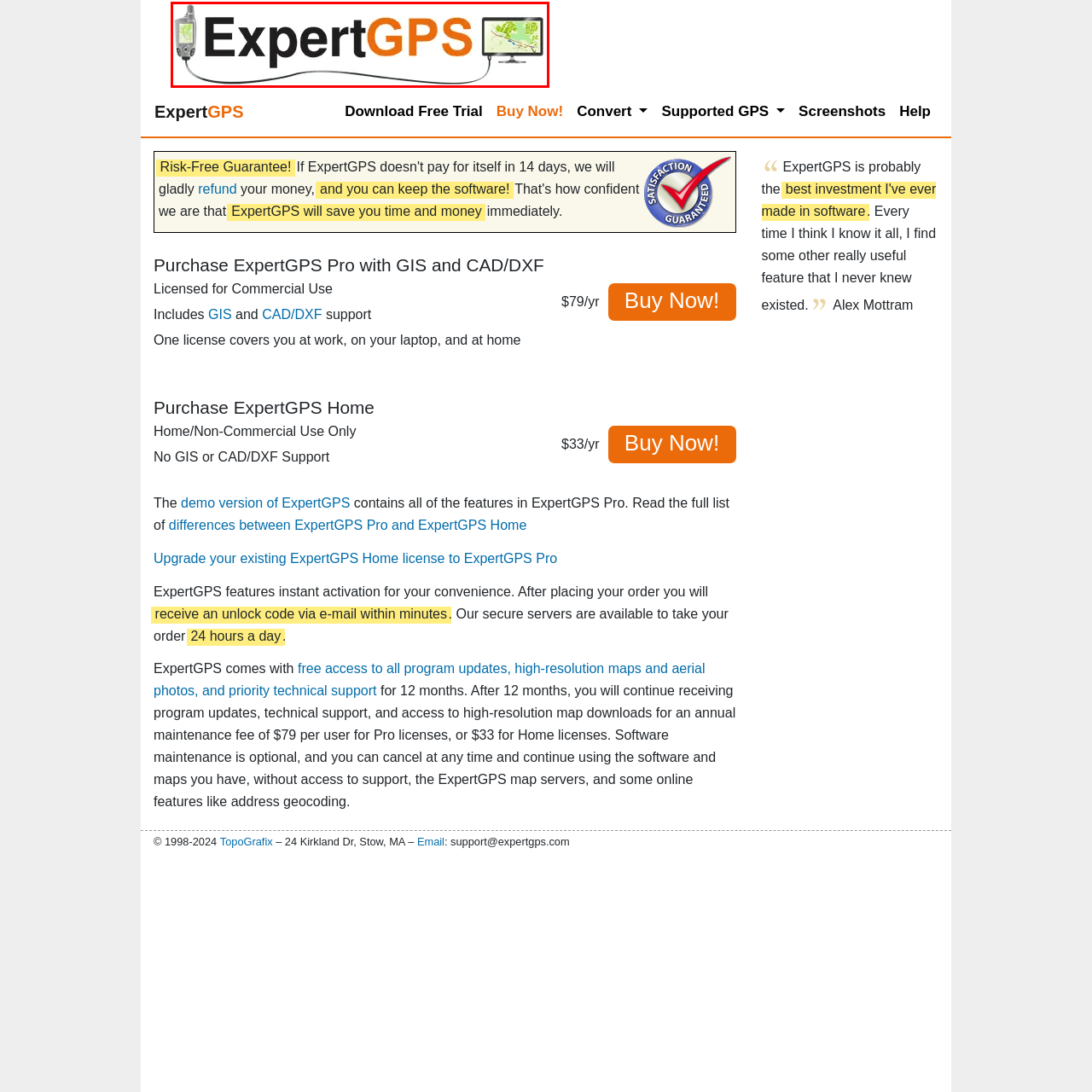What type of software is ExpertGPS?
Please analyze the image within the red bounding box and provide a comprehensive answer based on the visual information.

The logo of ExpertGPS and the surrounding graphics suggest that it is a mapping software that integrates both GIS and CAD/DXF support. This implies that ExpertGPS is a specialized software for working with geographic data and creating maps.